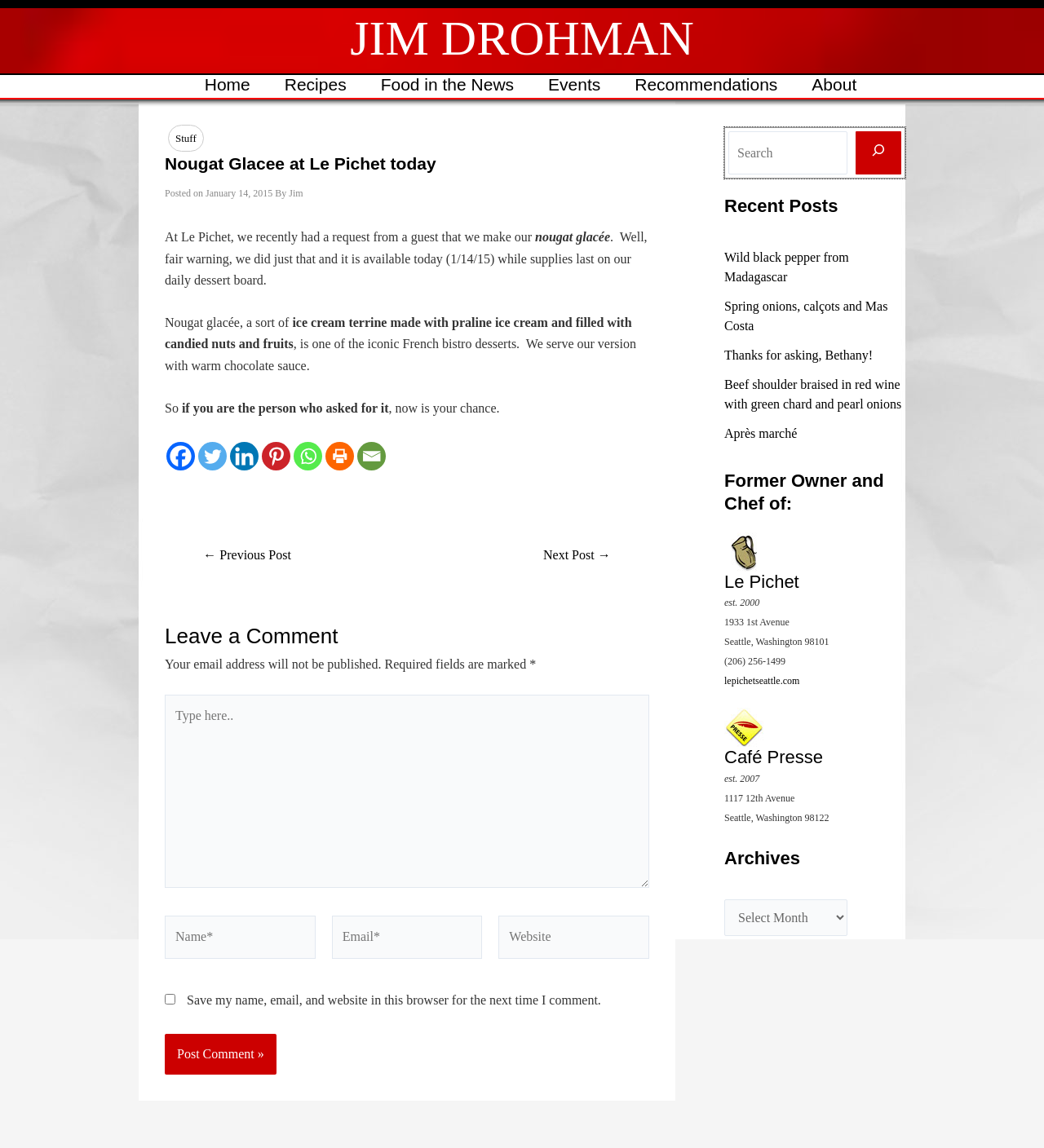Determine the bounding box coordinates of the section I need to click to execute the following instruction: "Click on the 'Facebook' link". Provide the coordinates as four float numbers between 0 and 1, i.e., [left, top, right, bottom].

[0.159, 0.385, 0.187, 0.41]